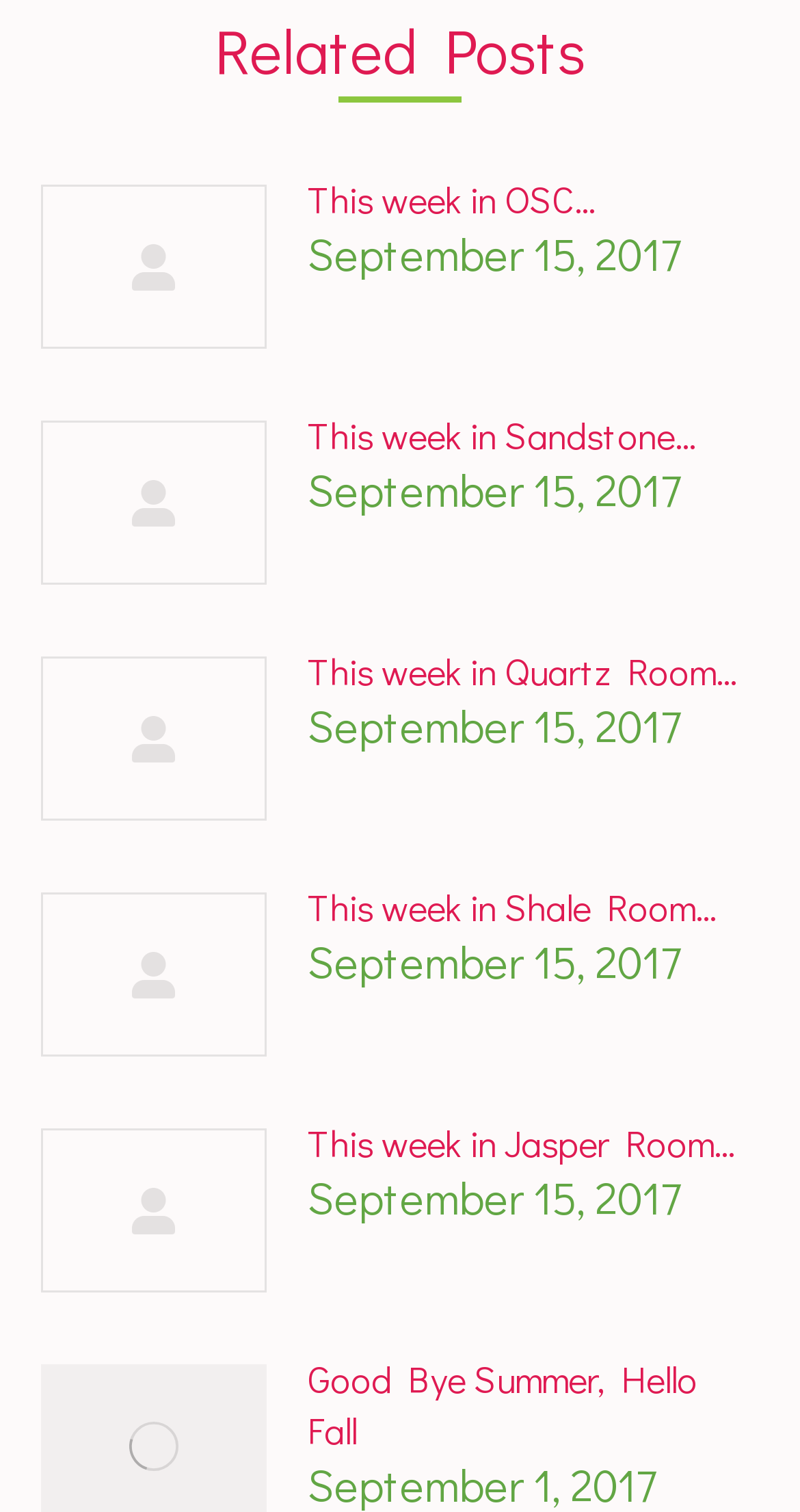Find the bounding box coordinates for the element described here: "This week in Sandstone…".

[0.385, 0.271, 0.869, 0.305]